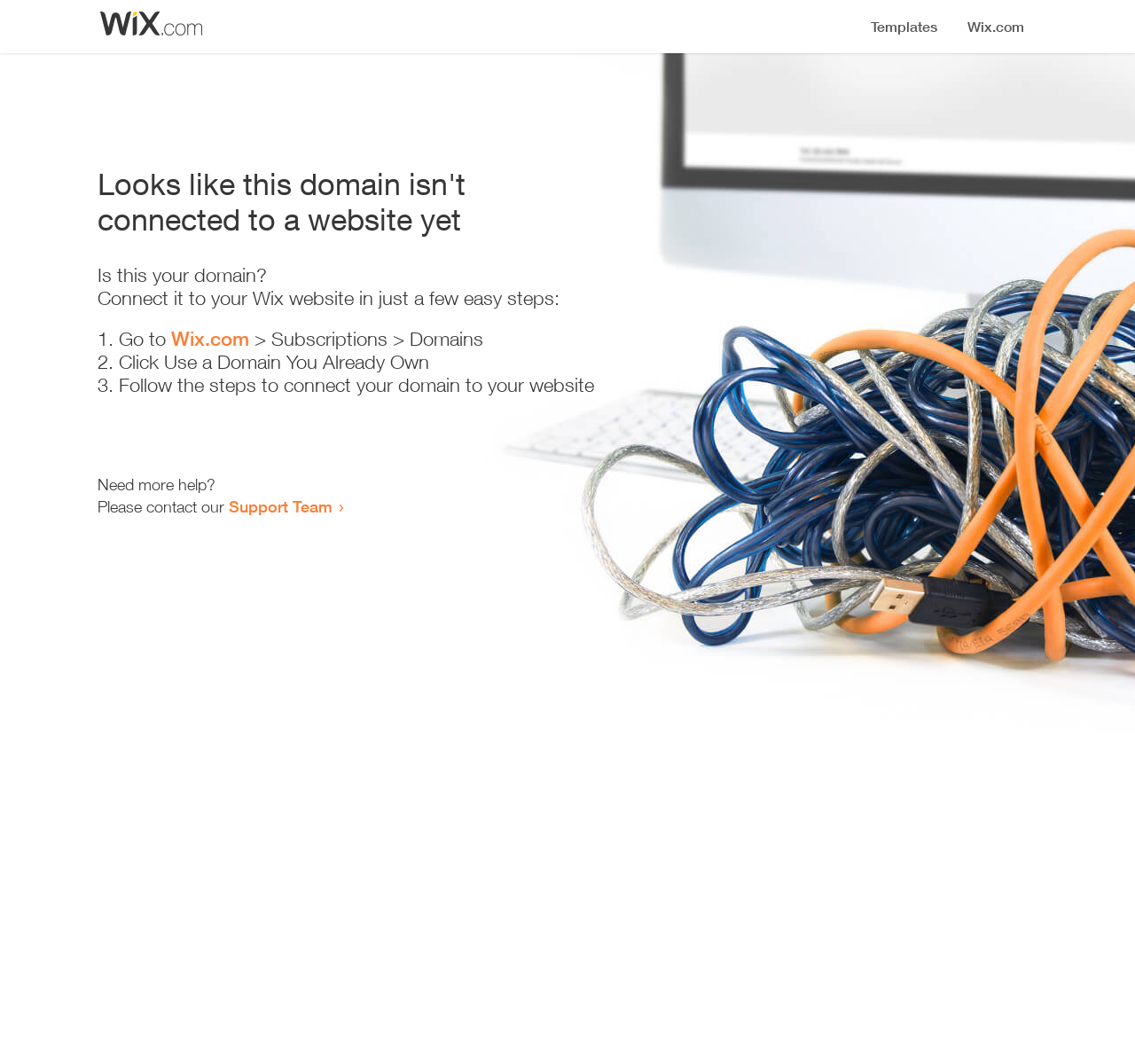Give an extensive and precise description of the webpage.

The webpage appears to be an error page, indicating that a domain is not connected to a website yet. At the top, there is a small image, likely a logo or icon. Below the image, a prominent heading reads "Looks like this domain isn't connected to a website yet". 

Underneath the heading, there is a series of instructions to connect the domain to a Wix website. The instructions are presented in a step-by-step format, with each step numbered and accompanied by a brief description. The first step is to go to Wix.com, followed by navigating to the Subscriptions and Domains section. The second step is to click "Use a Domain You Already Own", and the third step is to follow the instructions to connect the domain to the website.

At the bottom of the page, there is a section offering additional help, with a message "Need more help?" followed by an invitation to contact the Support Team via a link.